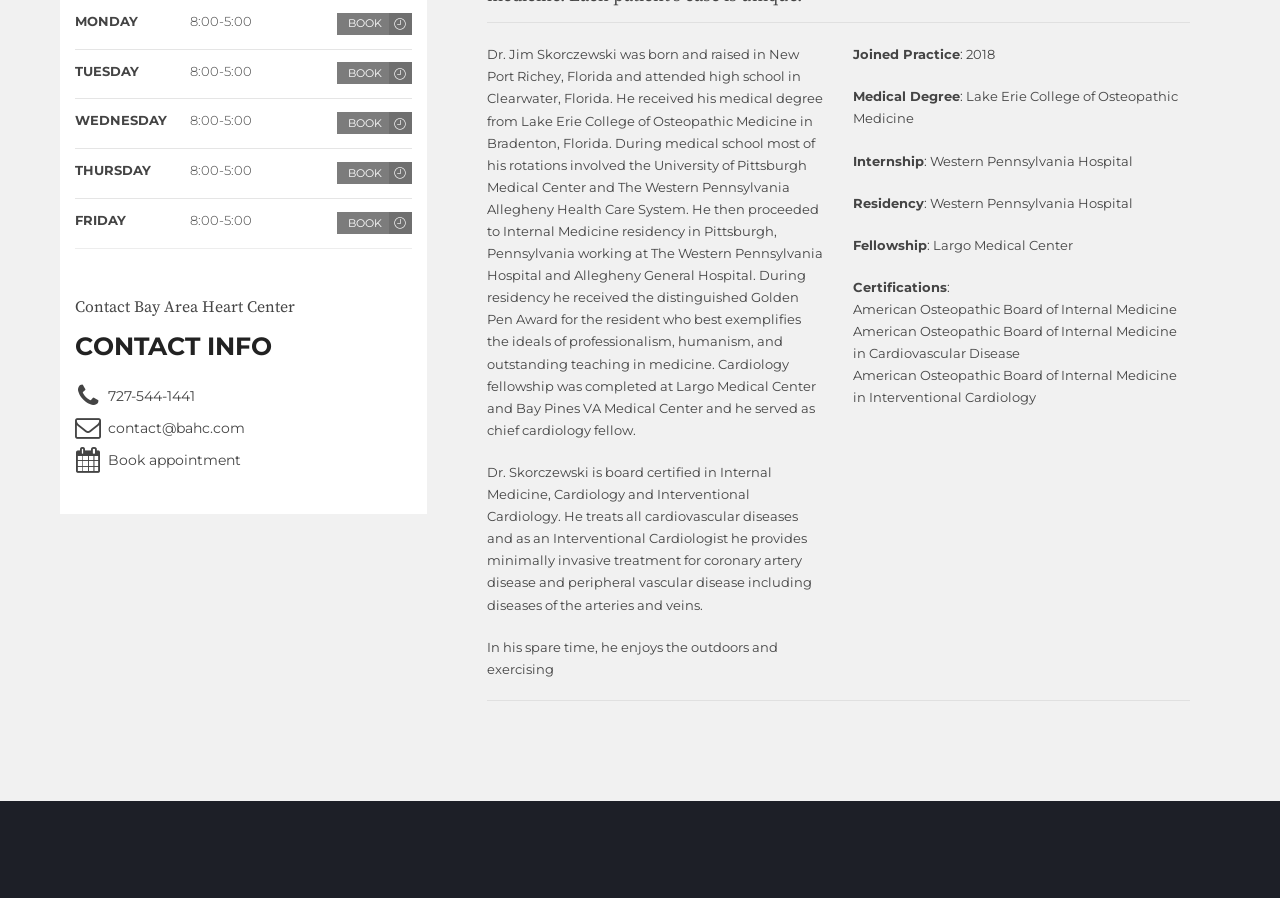Using the format (top-left x, top-left y, bottom-right x, bottom-right y), and given the element description, identify the bounding box coordinates within the screenshot: BOOK

[0.263, 0.181, 0.322, 0.205]